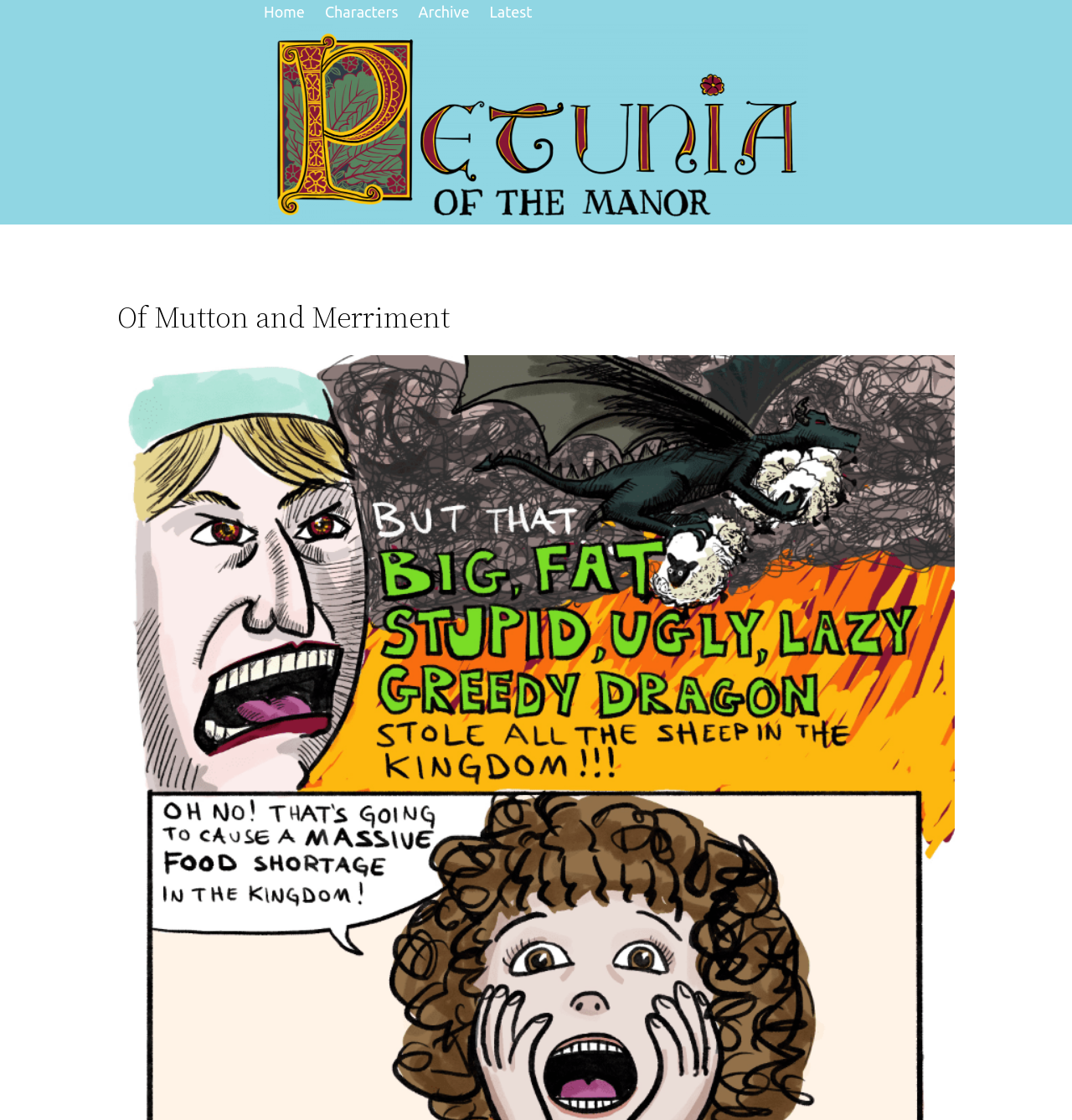Provide a one-word or brief phrase answer to the question:
What is the relative position of the 'Archive' link?

Third from left